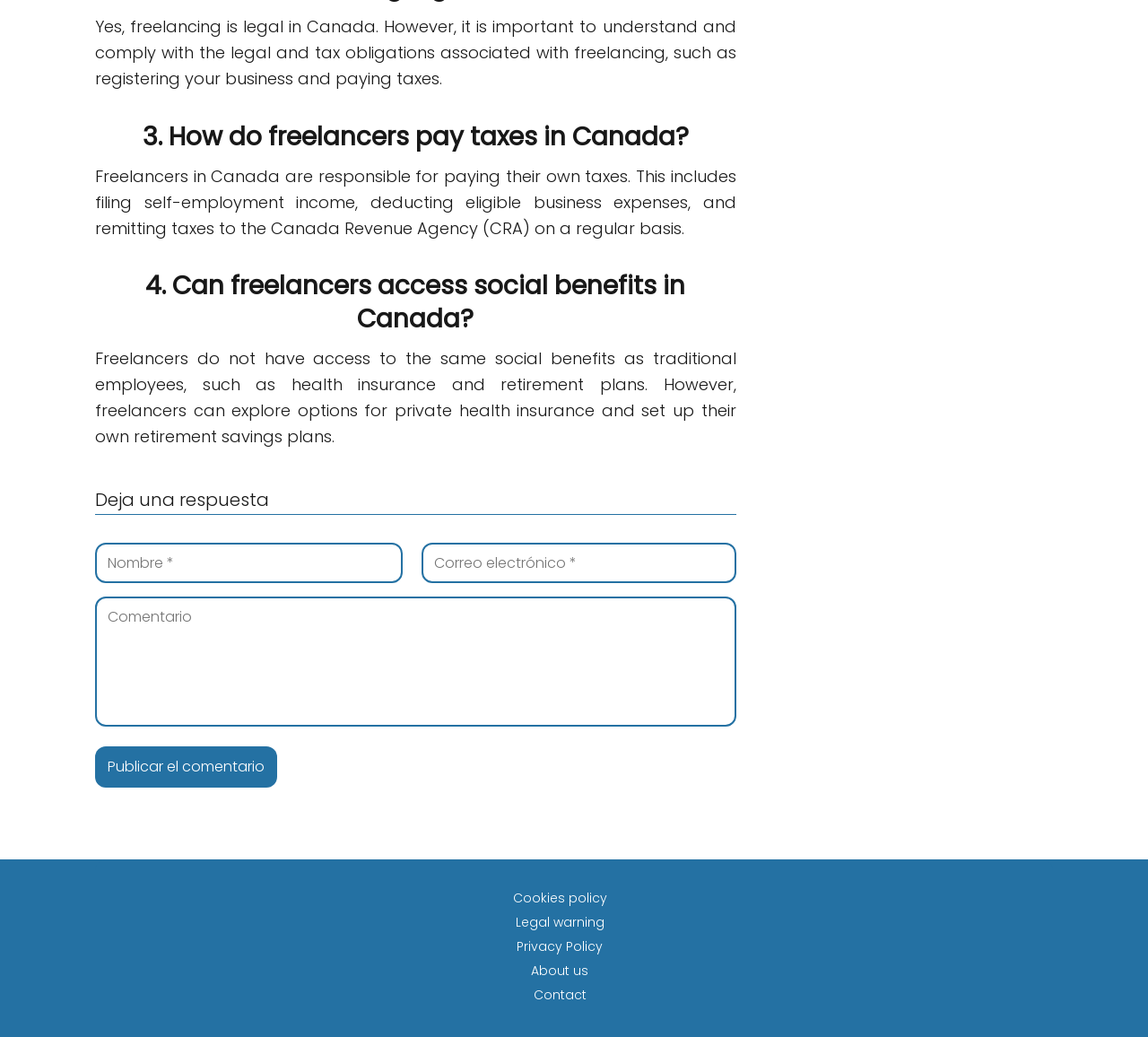Respond to the question below with a single word or phrase:
What is the legal status of freelancing in Canada?

Legal